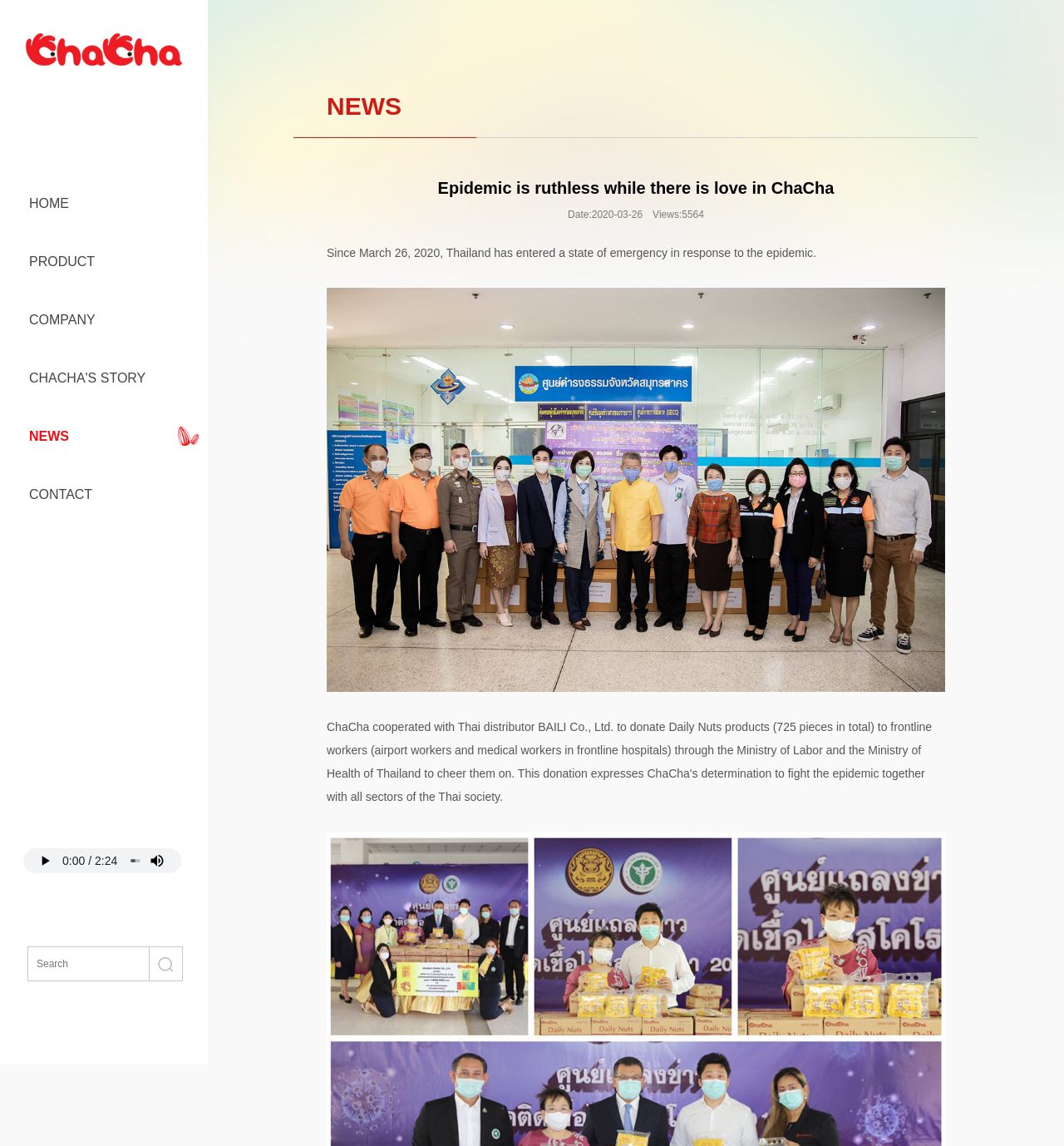Extract the bounding box coordinates of the UI element described by: "News". The coordinates should include four float numbers ranging from 0 to 1, e.g., [left, top, right, bottom].

[0.0, 0.356, 0.195, 0.406]